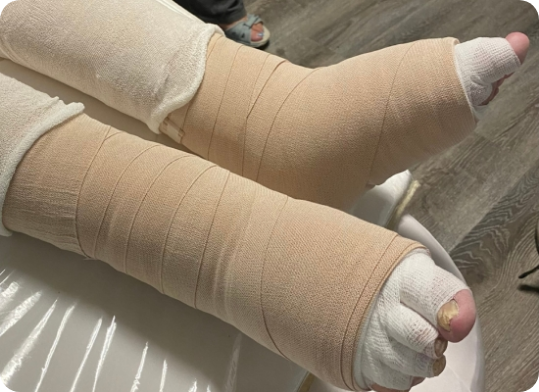What is the purpose of the bandages?
Based on the visual content, answer with a single word or a brief phrase.

Provide compression